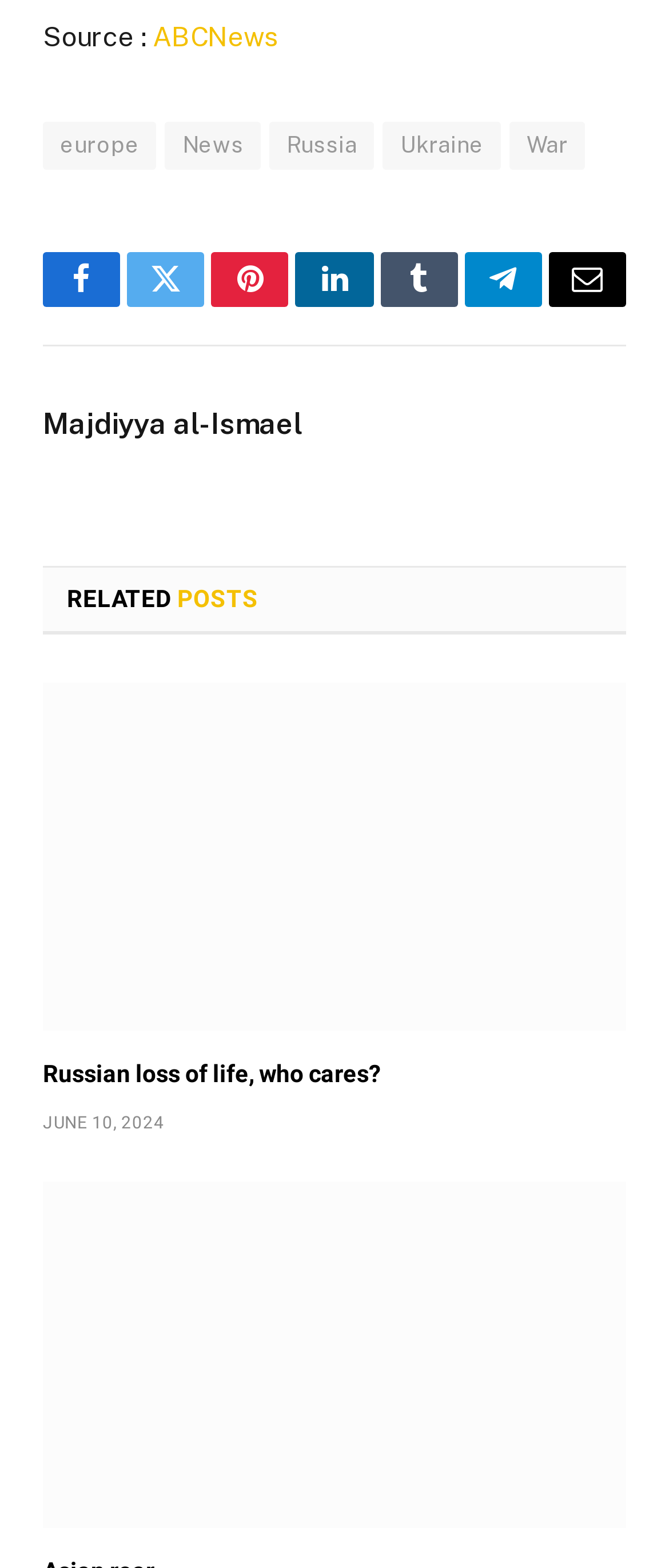What is the source of the news?
Please provide a detailed answer to the question.

The source of the news is mentioned at the top of the webpage, where it says 'Source :' followed by a link to 'ABCNews'.